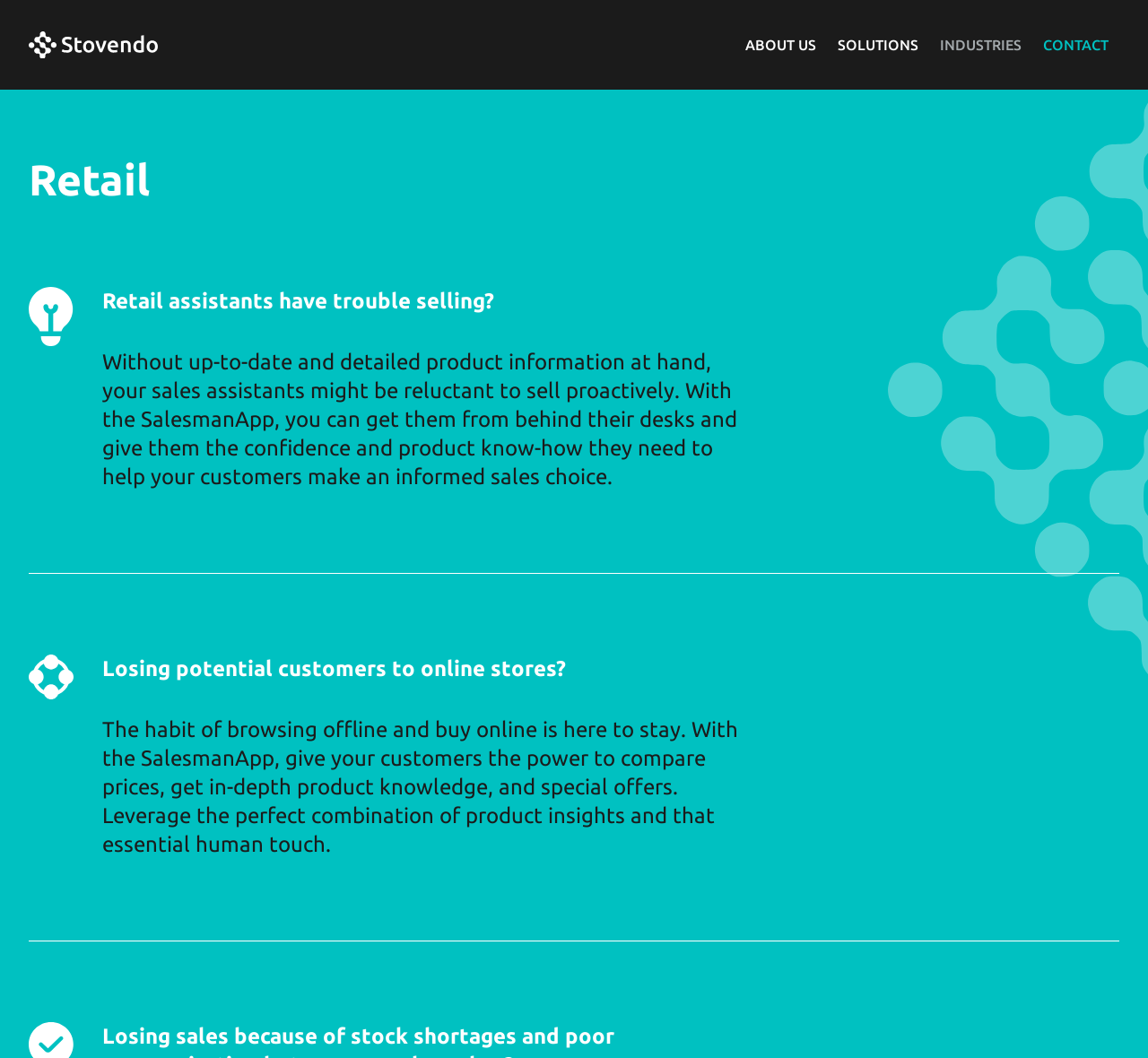Using the element description: "Industries", determine the bounding box coordinates for the specified UI element. The coordinates should be four float numbers between 0 and 1, [left, top, right, bottom].

[0.809, 0.022, 0.899, 0.063]